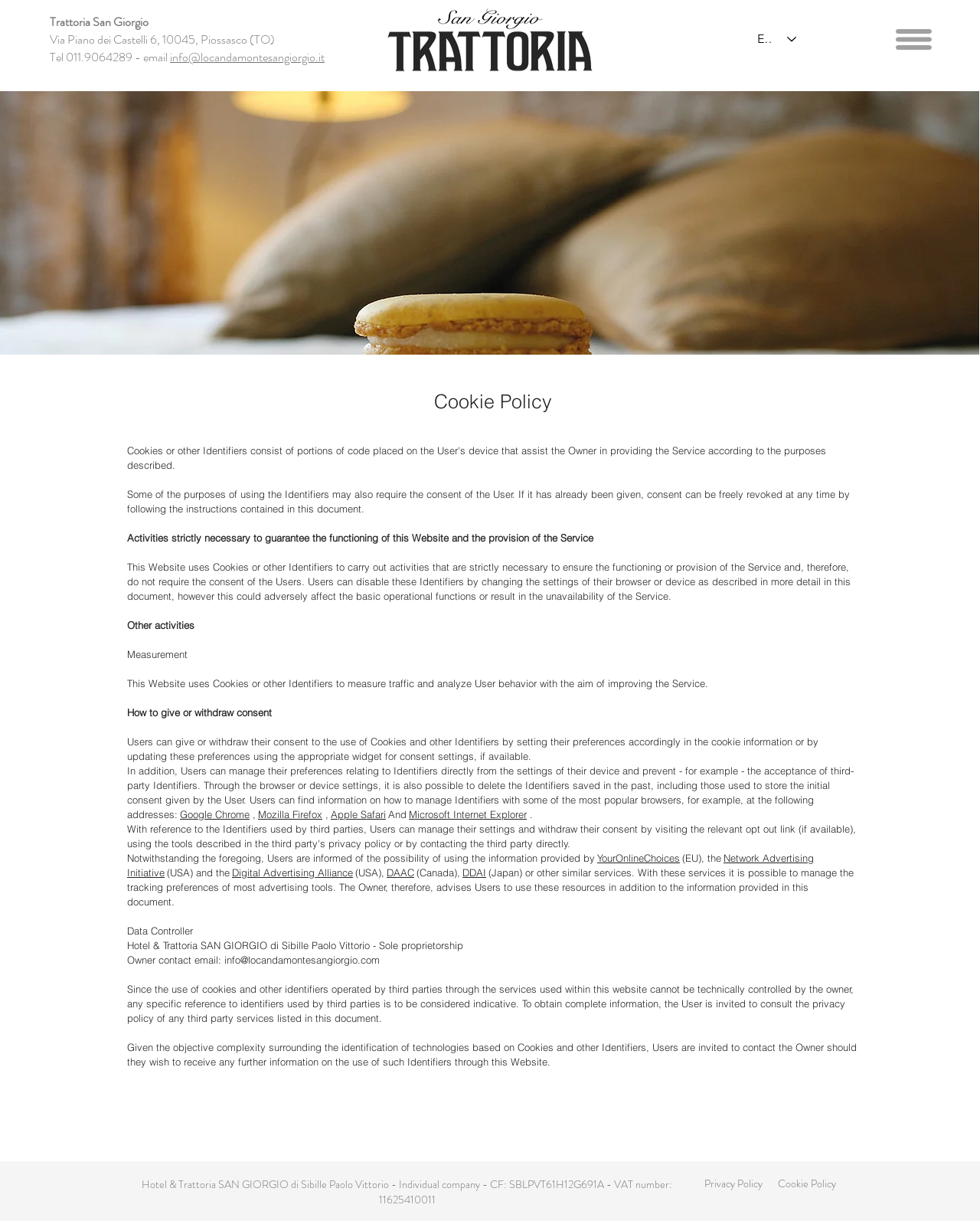Determine the bounding box of the UI component based on this description: "Google Chrome". The bounding box coordinates should be four float values between 0 and 1, i.e., [left, top, right, bottom].

[0.184, 0.662, 0.255, 0.672]